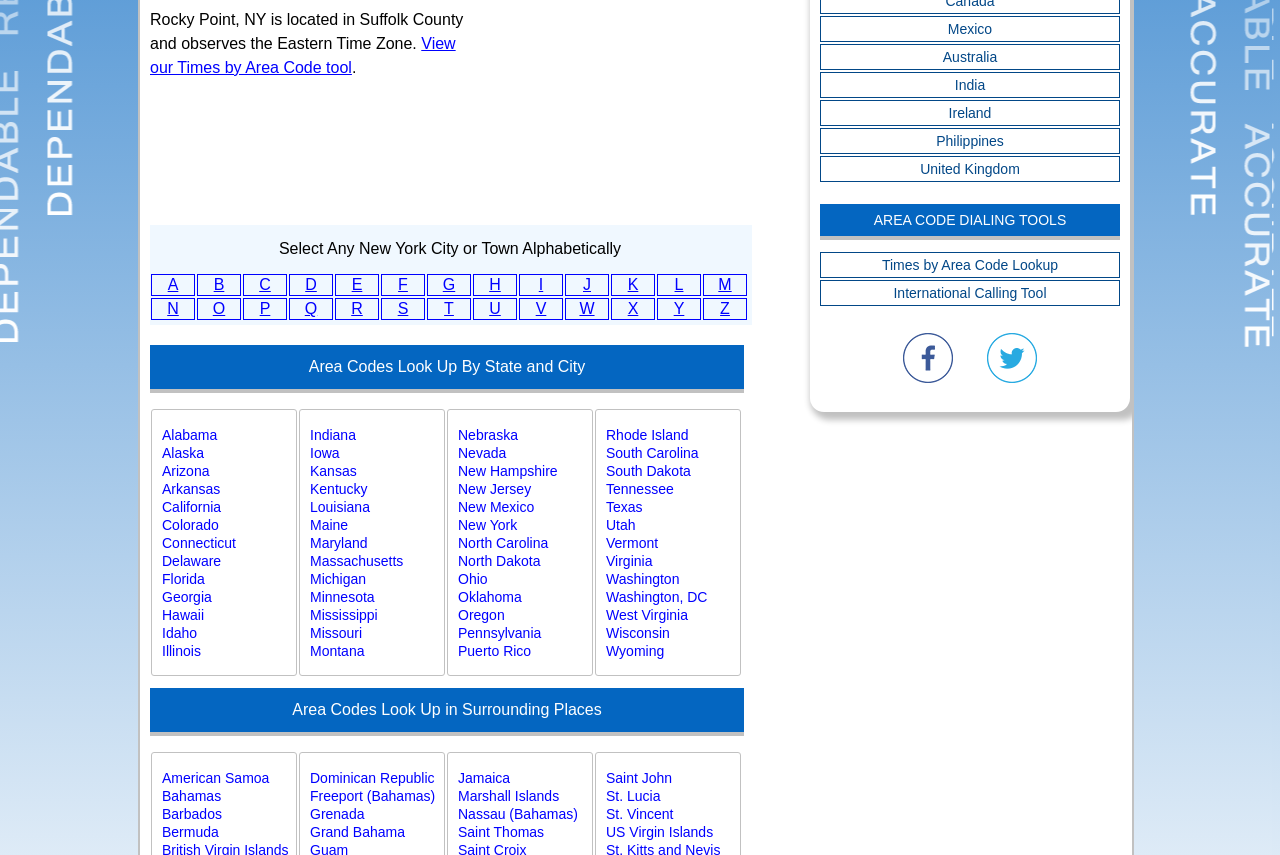Locate the bounding box for the described UI element: "Washington, DC". Ensure the coordinates are four float numbers between 0 and 1, formatted as [left, top, right, bottom].

[0.473, 0.688, 0.578, 0.709]